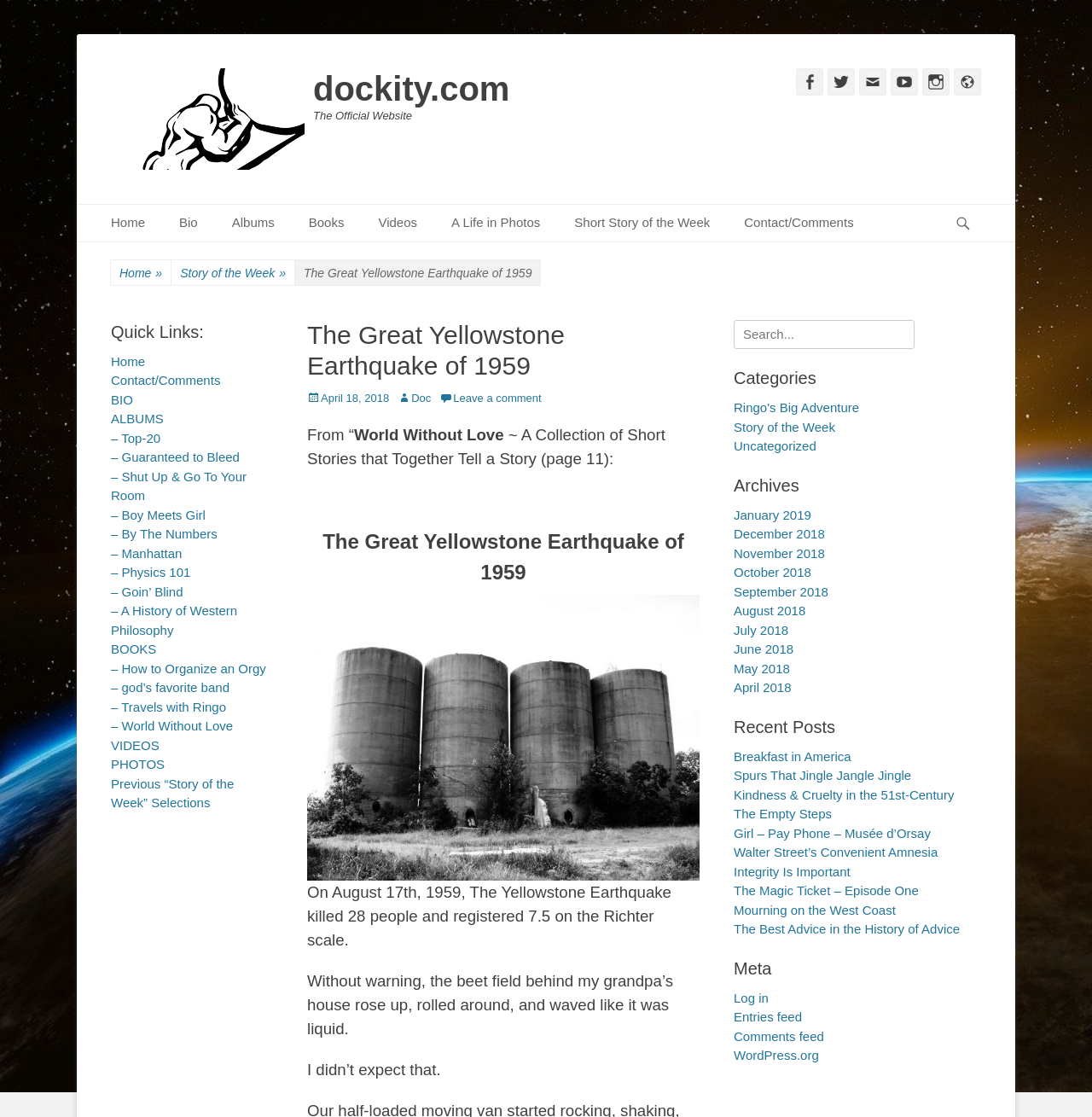Please determine the bounding box coordinates, formatted as (top-left x, top-left y, bottom-right x, bottom-right y), with all values as floating point numbers between 0 and 1. Identify the bounding box of the region described as: Skip to content

[0.086, 0.185, 0.124, 0.232]